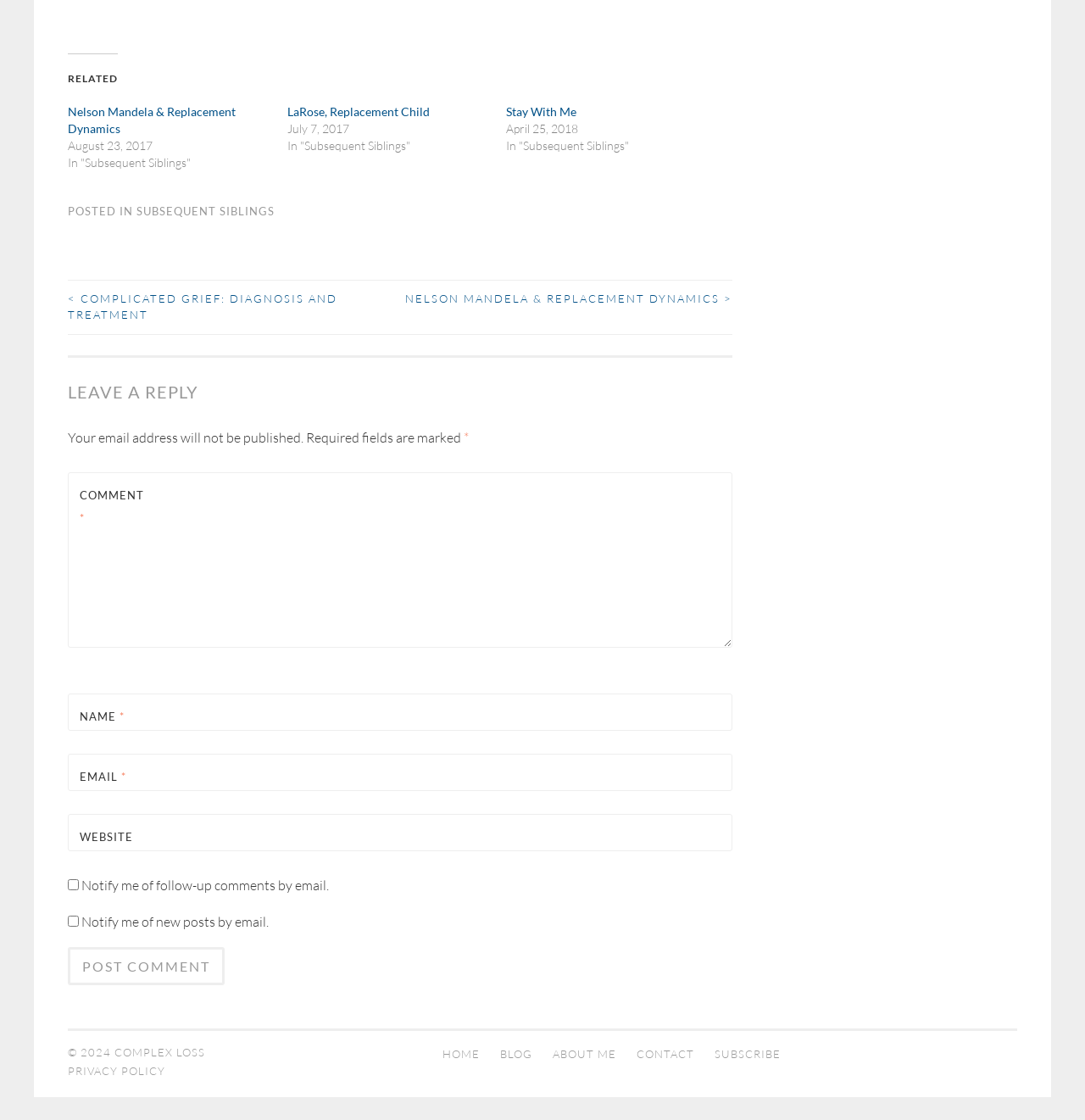Identify the bounding box coordinates of the clickable region required to complete the instruction: "Click on the 'Post Comment' button". The coordinates should be given as four float numbers within the range of 0 and 1, i.e., [left, top, right, bottom].

[0.062, 0.846, 0.207, 0.88]